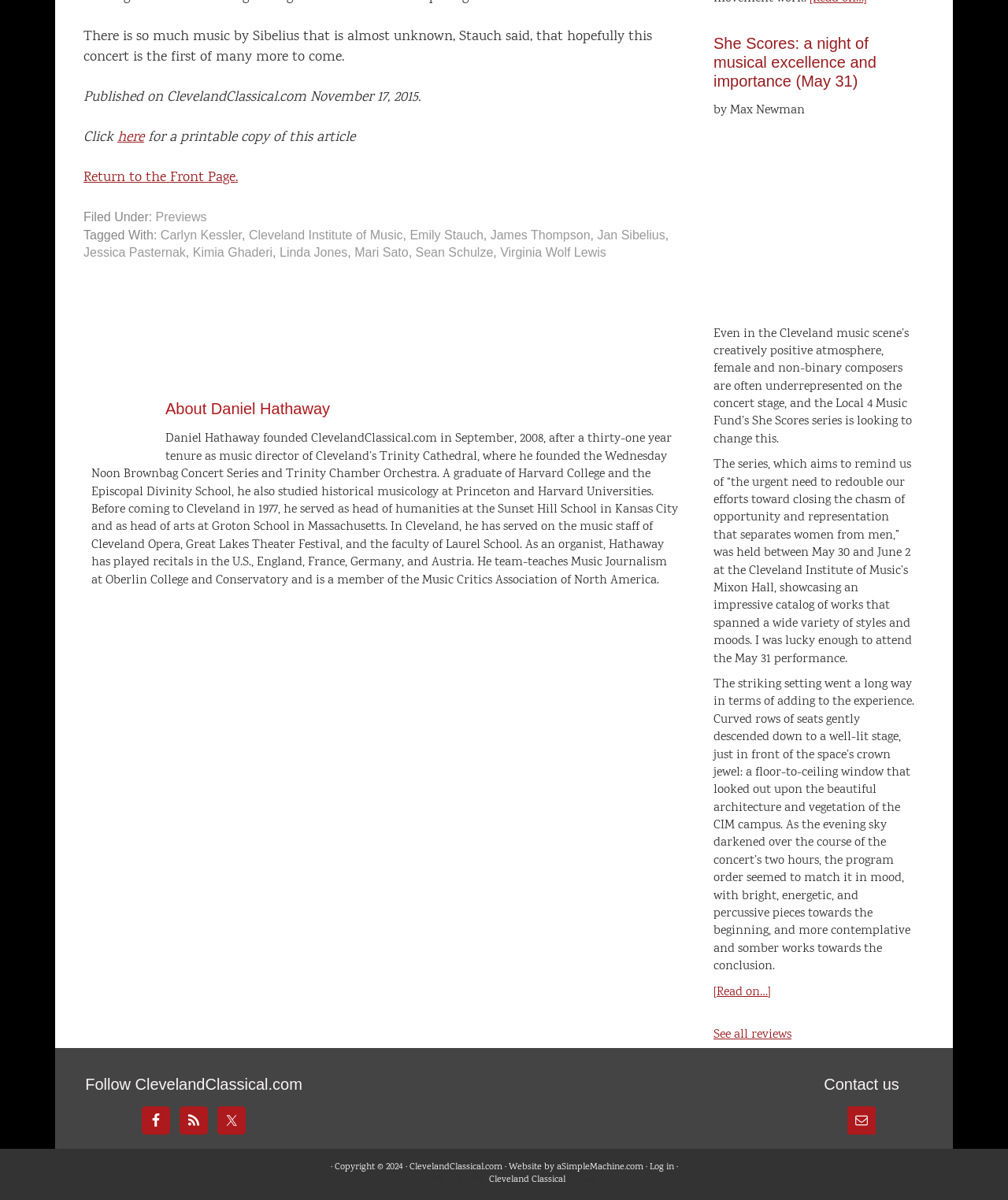Where was the She Scores concert held?
Using the visual information, answer the question in a single word or phrase.

Cleveland Institute of Music’s Mixon Hall